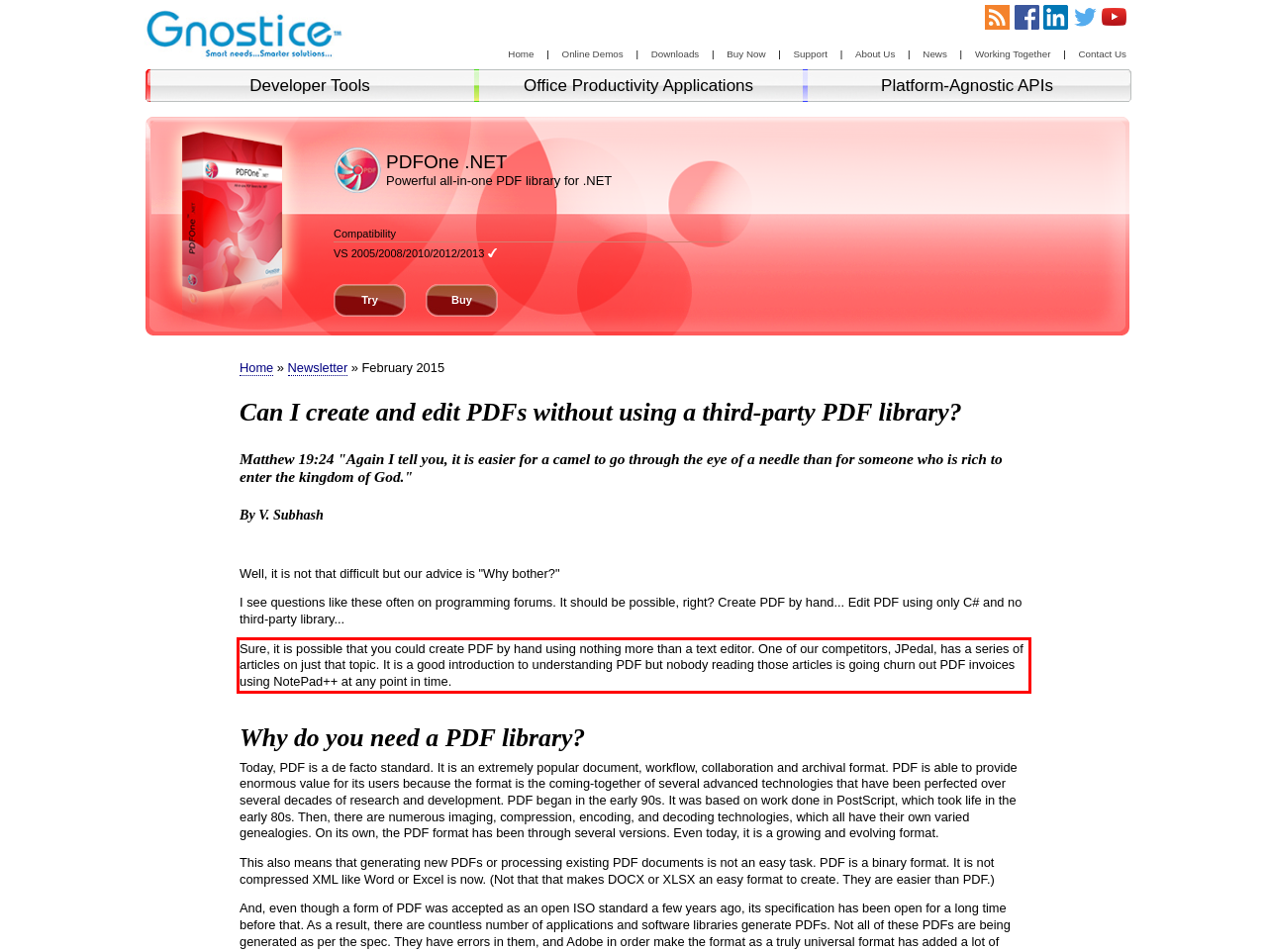Look at the screenshot of the webpage, locate the red rectangle bounding box, and generate the text content that it contains.

Sure, it is possible that you could create PDF by hand using nothing more than a text editor. One of our competitors, JPedal, has a series of articles on just that topic. It is a good introduction to understanding PDF but nobody reading those articles is going churn out PDF invoices using NotePad++ at any point in time.